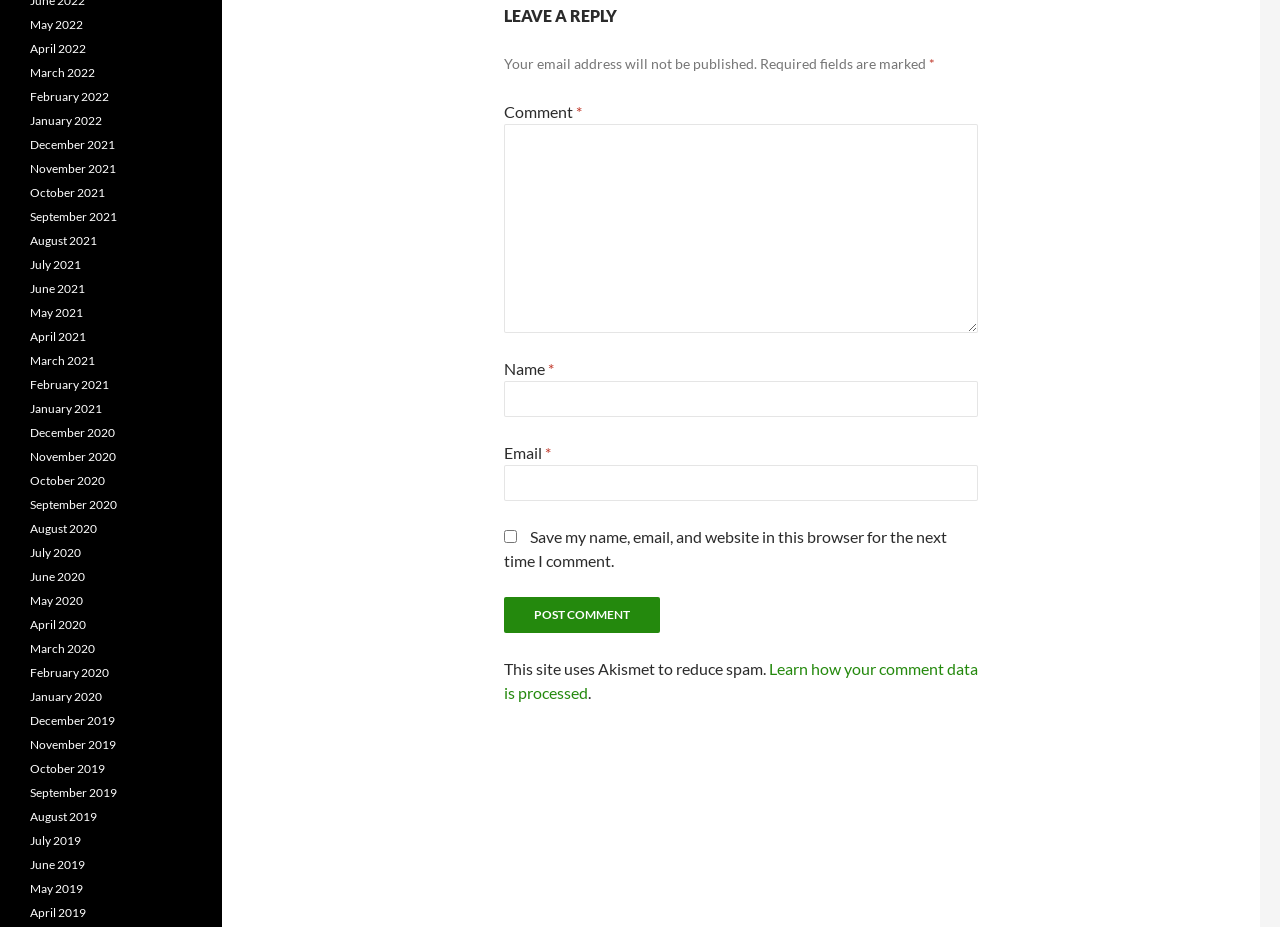How many months are listed as links?
Using the image as a reference, answer with just one word or a short phrase.

24